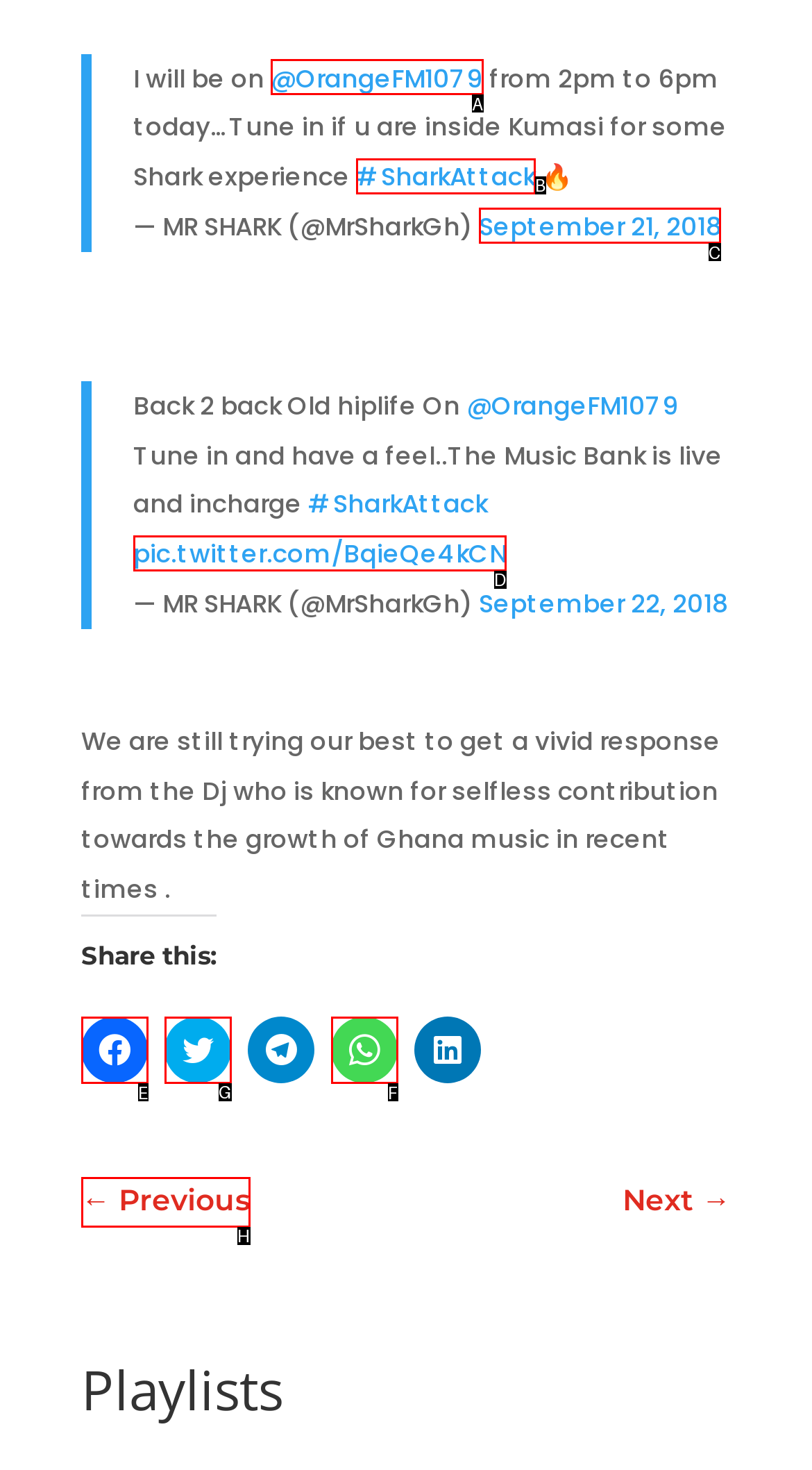Select the HTML element that should be clicked to accomplish the task: Click to share on Twitter Reply with the corresponding letter of the option.

G